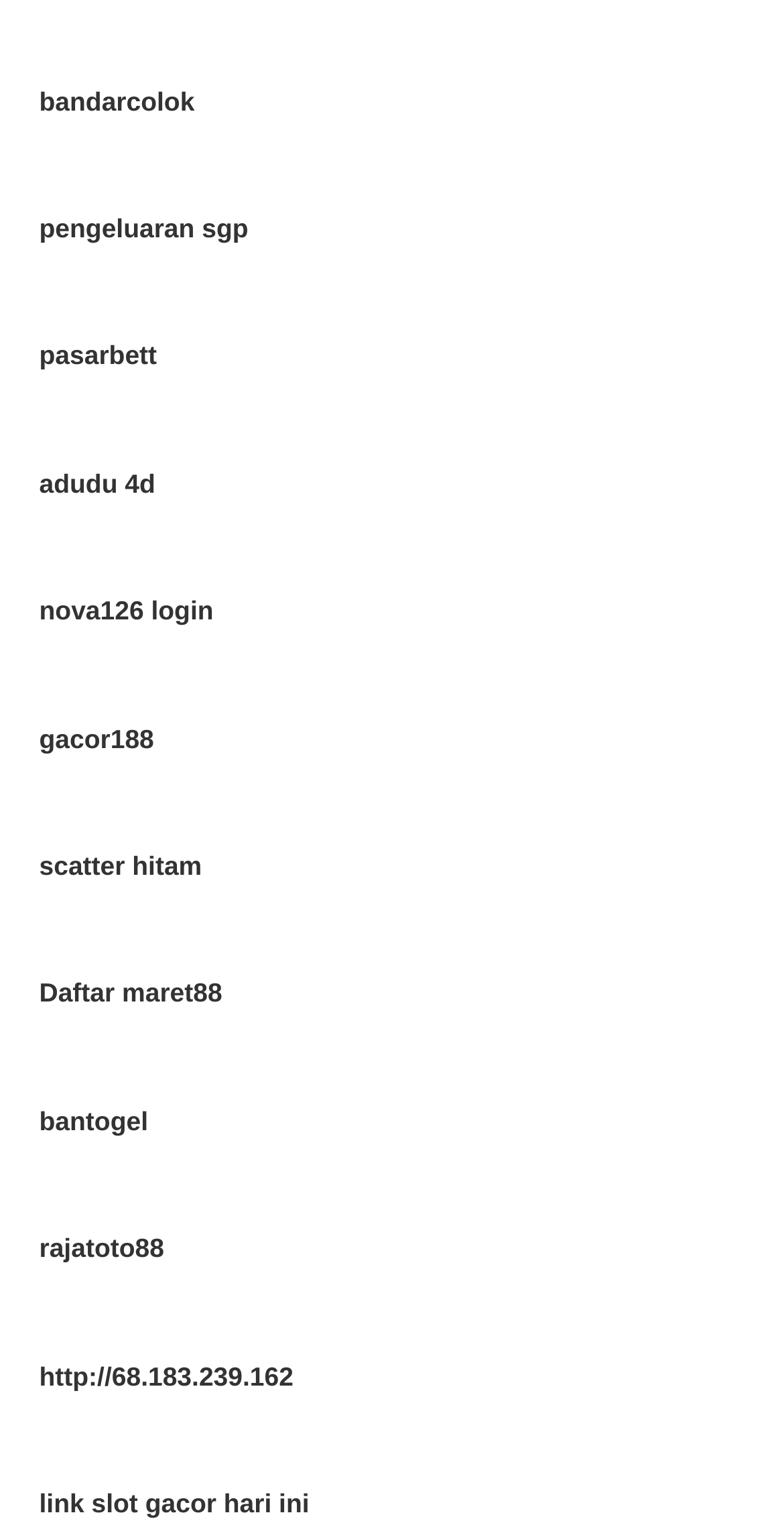Can you determine the bounding box coordinates of the area that needs to be clicked to fulfill the following instruction: "Click on Home Page"?

None